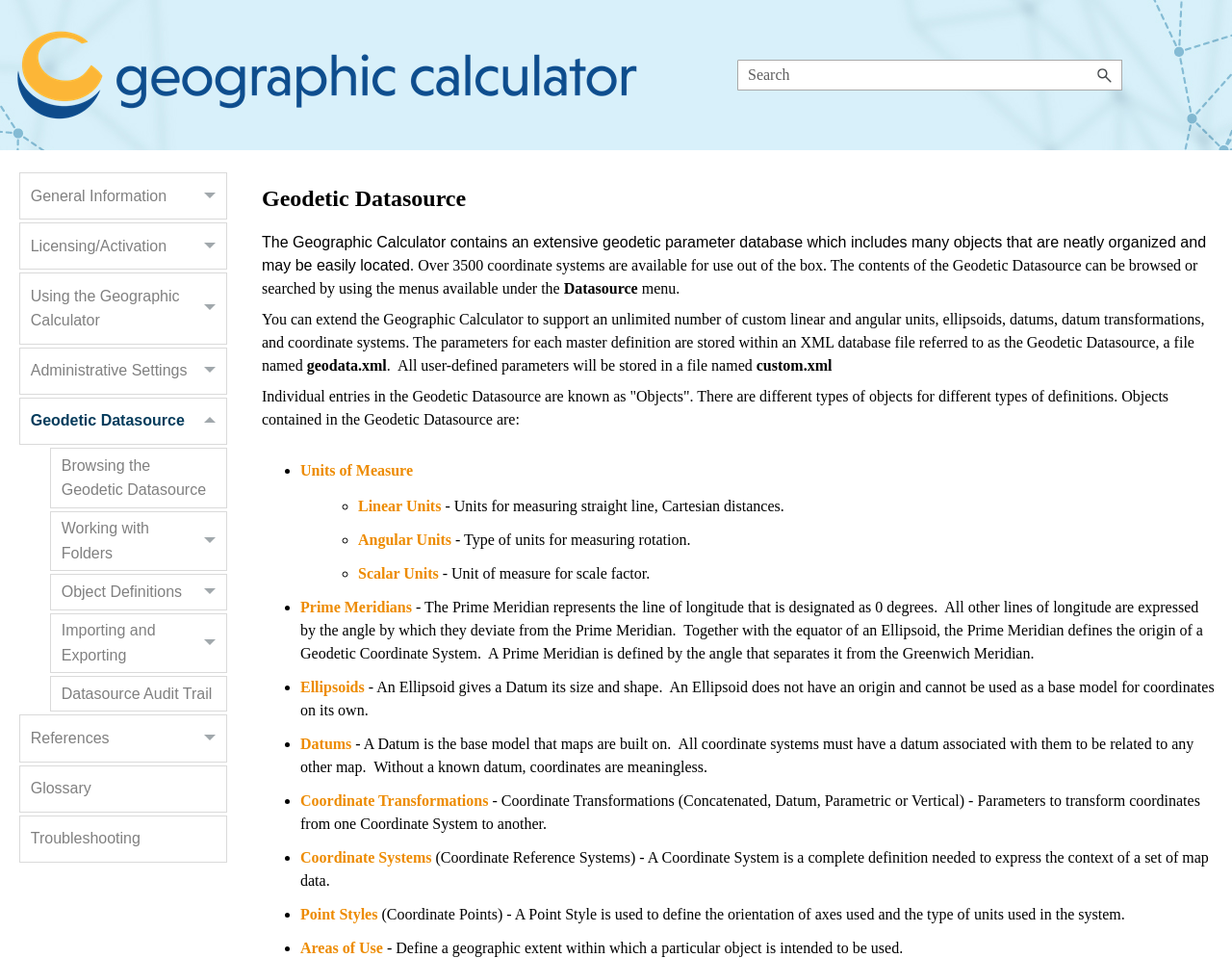Please predict the bounding box coordinates of the element's region where a click is necessary to complete the following instruction: "Search for something". The coordinates should be represented by four float numbers between 0 and 1, i.e., [left, top, right, bottom].

[0.598, 0.062, 0.911, 0.094]